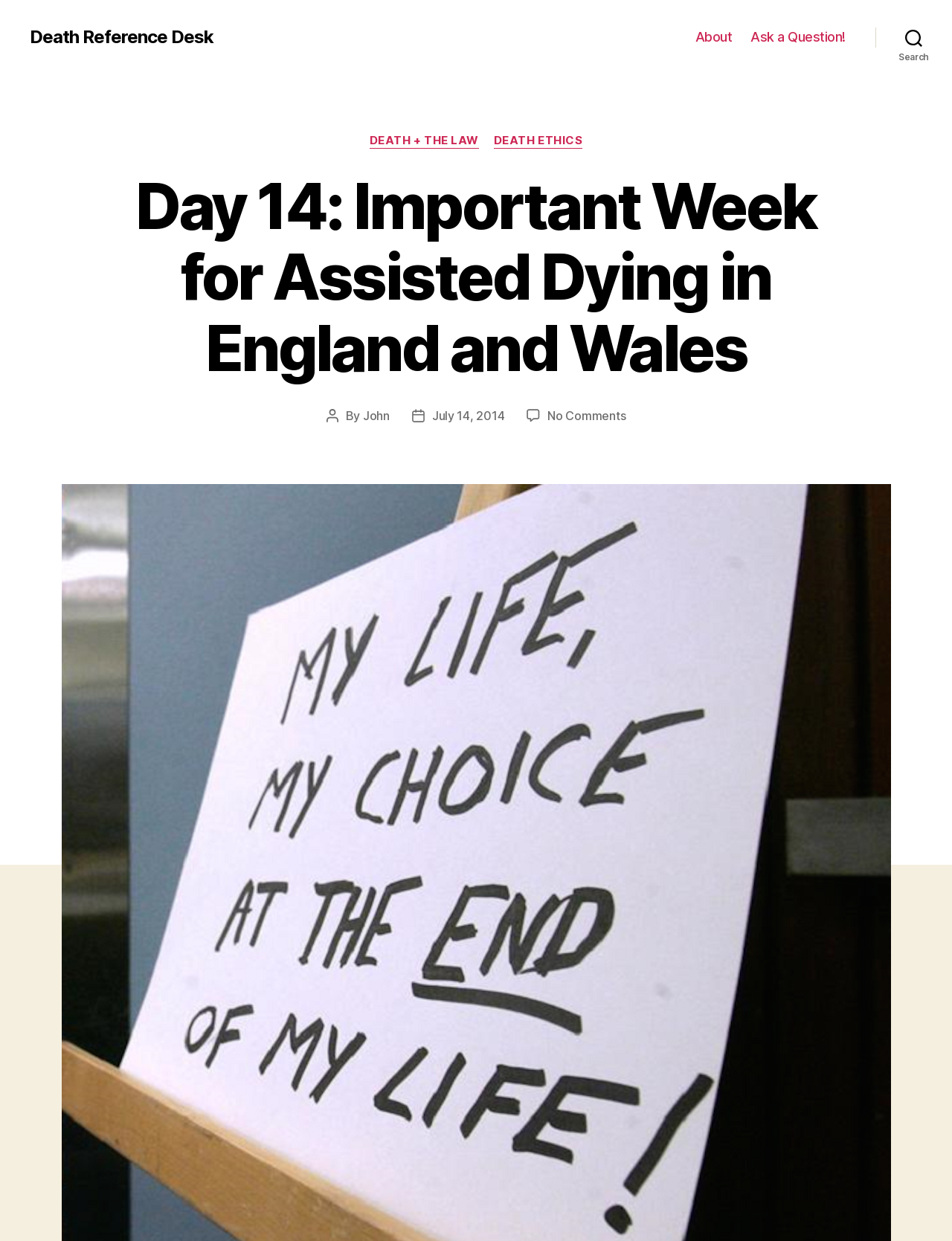Please analyze the image and give a detailed answer to the question:
How many comments are there on this post?

I found the number of comments by looking at the section that says 'No Comments on Day 14: Important Week for Assisted Dying in England and Wales'.